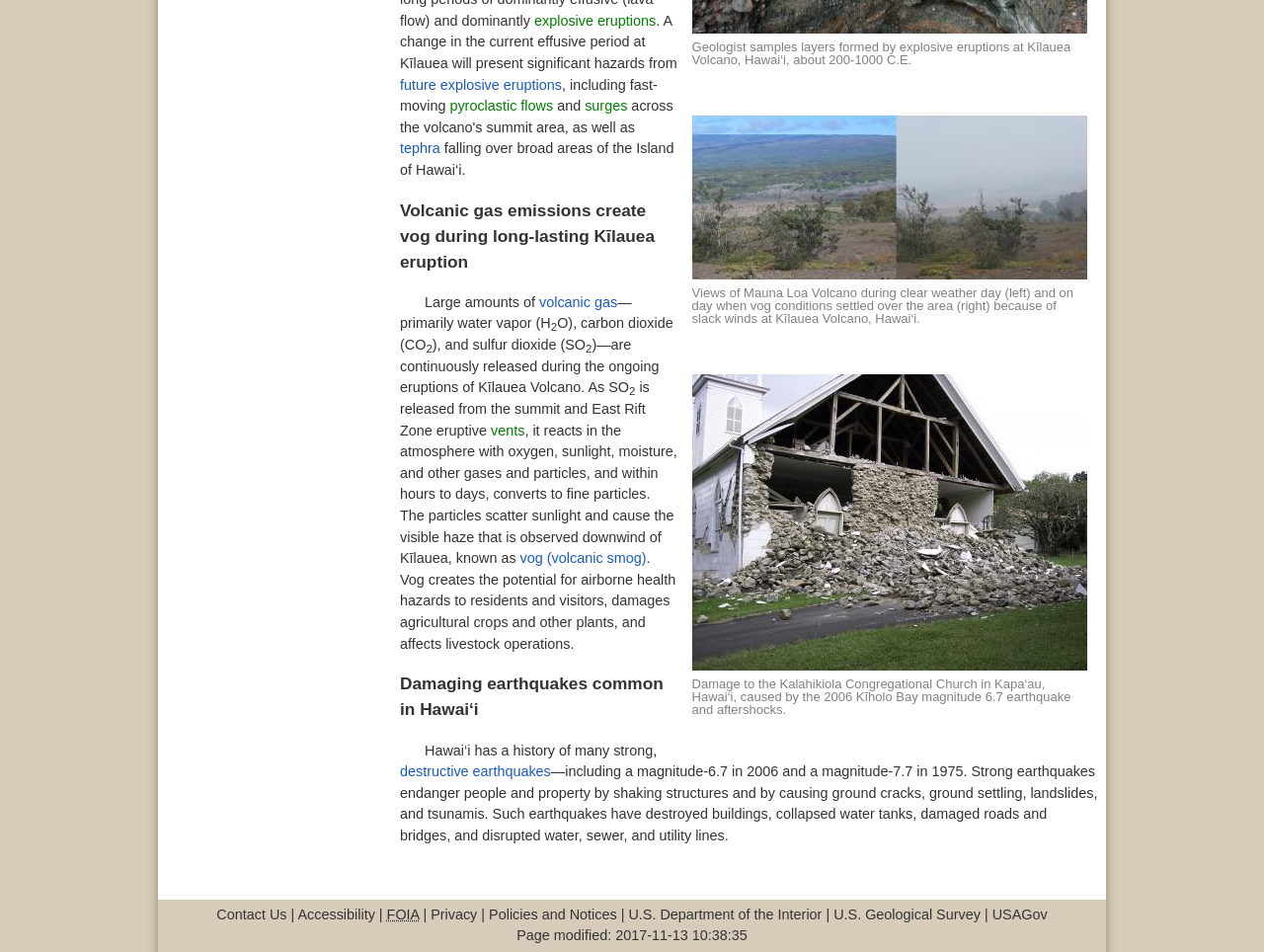Identify the bounding box coordinates for the UI element described as: "future explosive eruptions".

[0.316, 0.08, 0.445, 0.097]